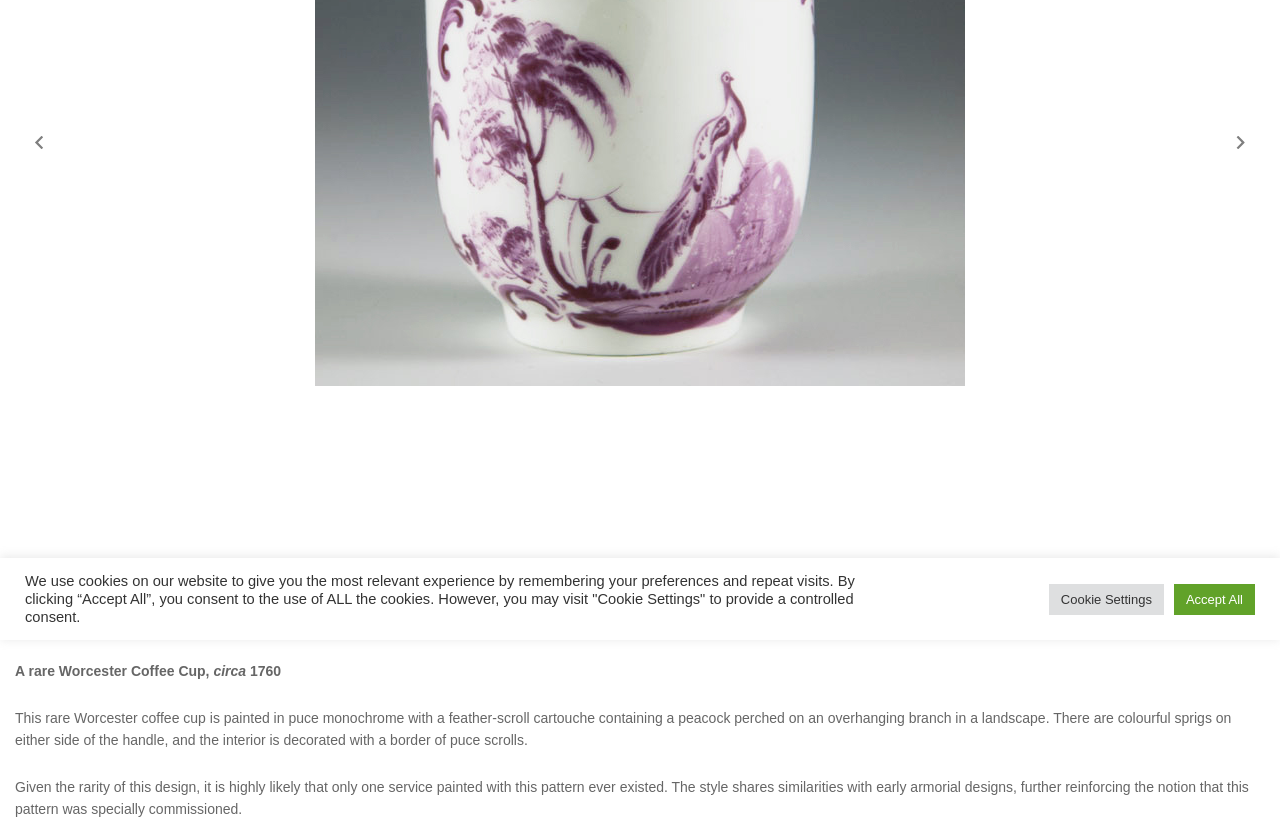Locate the bounding box of the UI element based on this description: "Contact Us". Provide four float numbers between 0 and 1 as [left, top, right, bottom].

None